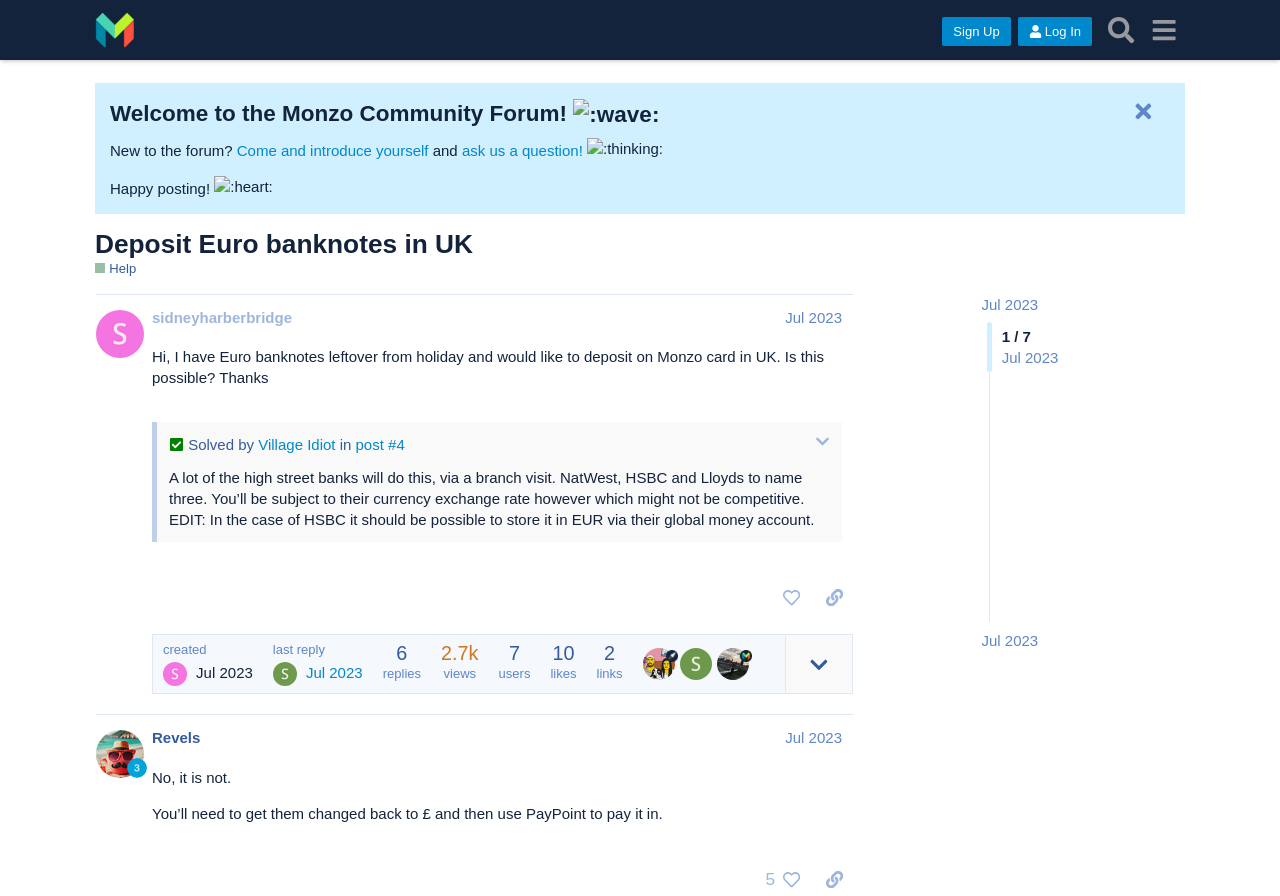Show the bounding box coordinates for the element that needs to be clicked to execute the following instruction: "Log In". Provide the coordinates in the form of four float numbers between 0 and 1, i.e., [left, top, right, bottom].

[0.795, 0.019, 0.853, 0.051]